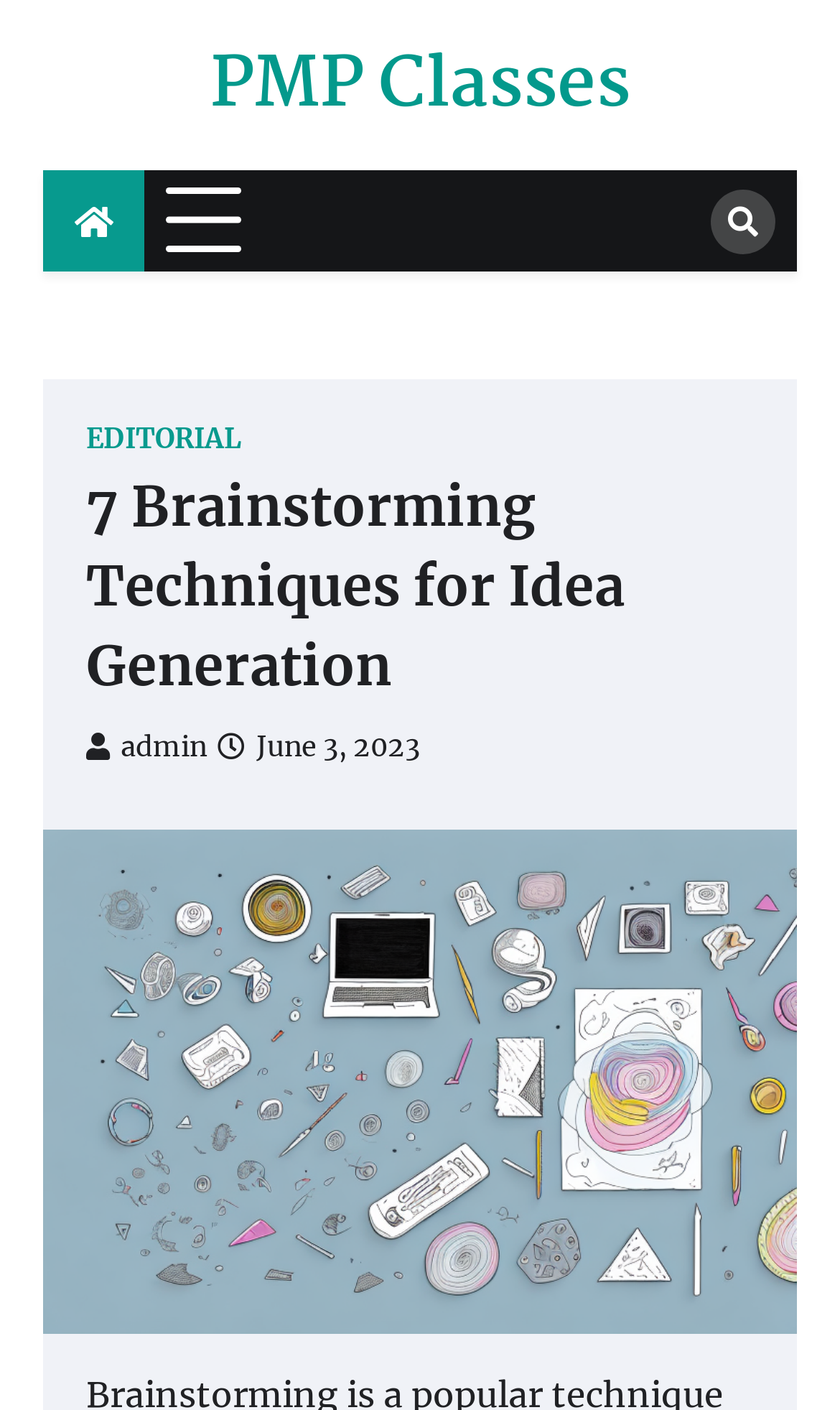What is the symbol represented by ''?
Answer the question with a single word or phrase, referring to the image.

Search icon